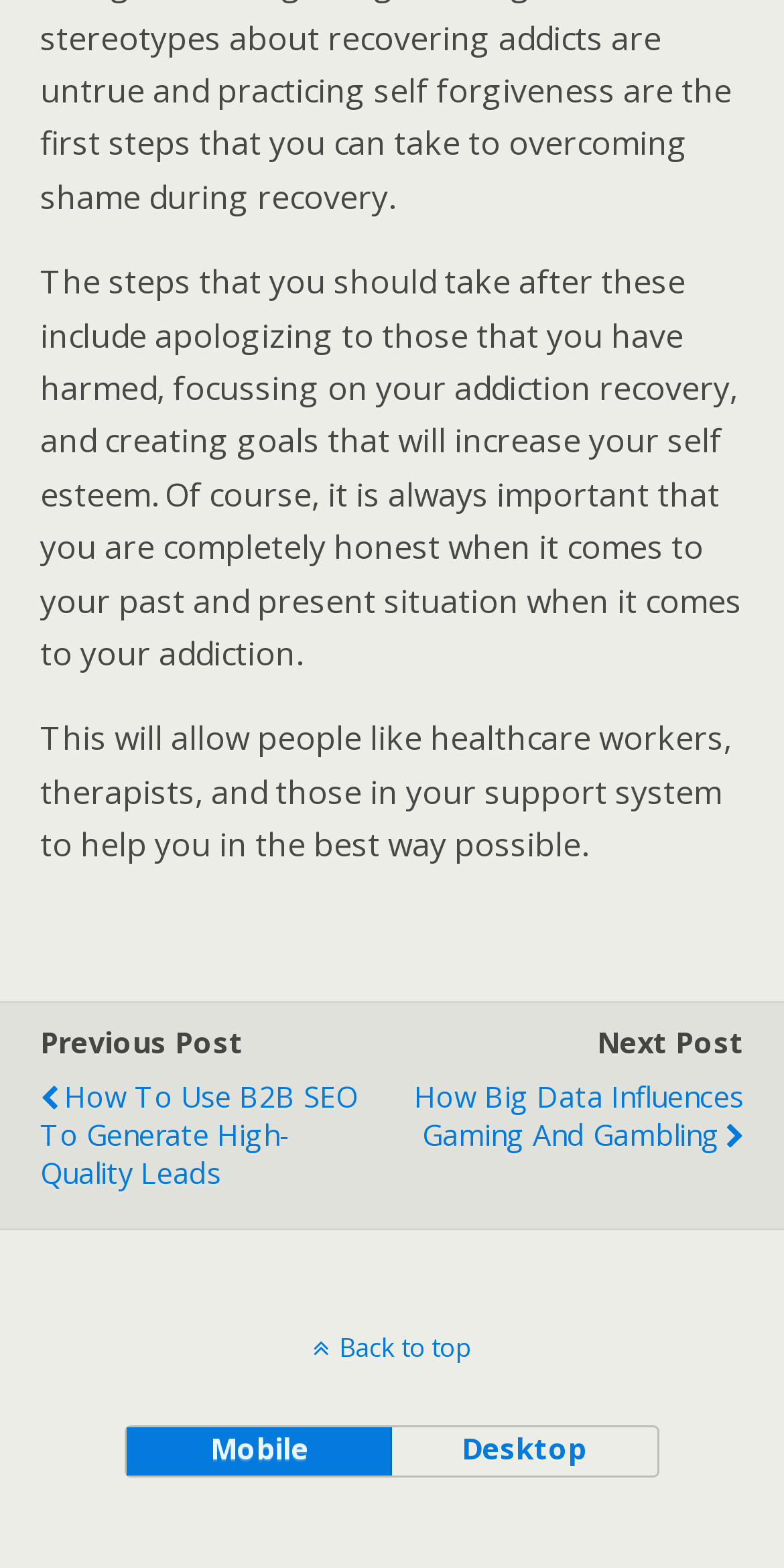Using the webpage screenshot, locate the HTML element that fits the following description and provide its bounding box: "Back to top".

[0.0, 0.848, 1.0, 0.871]